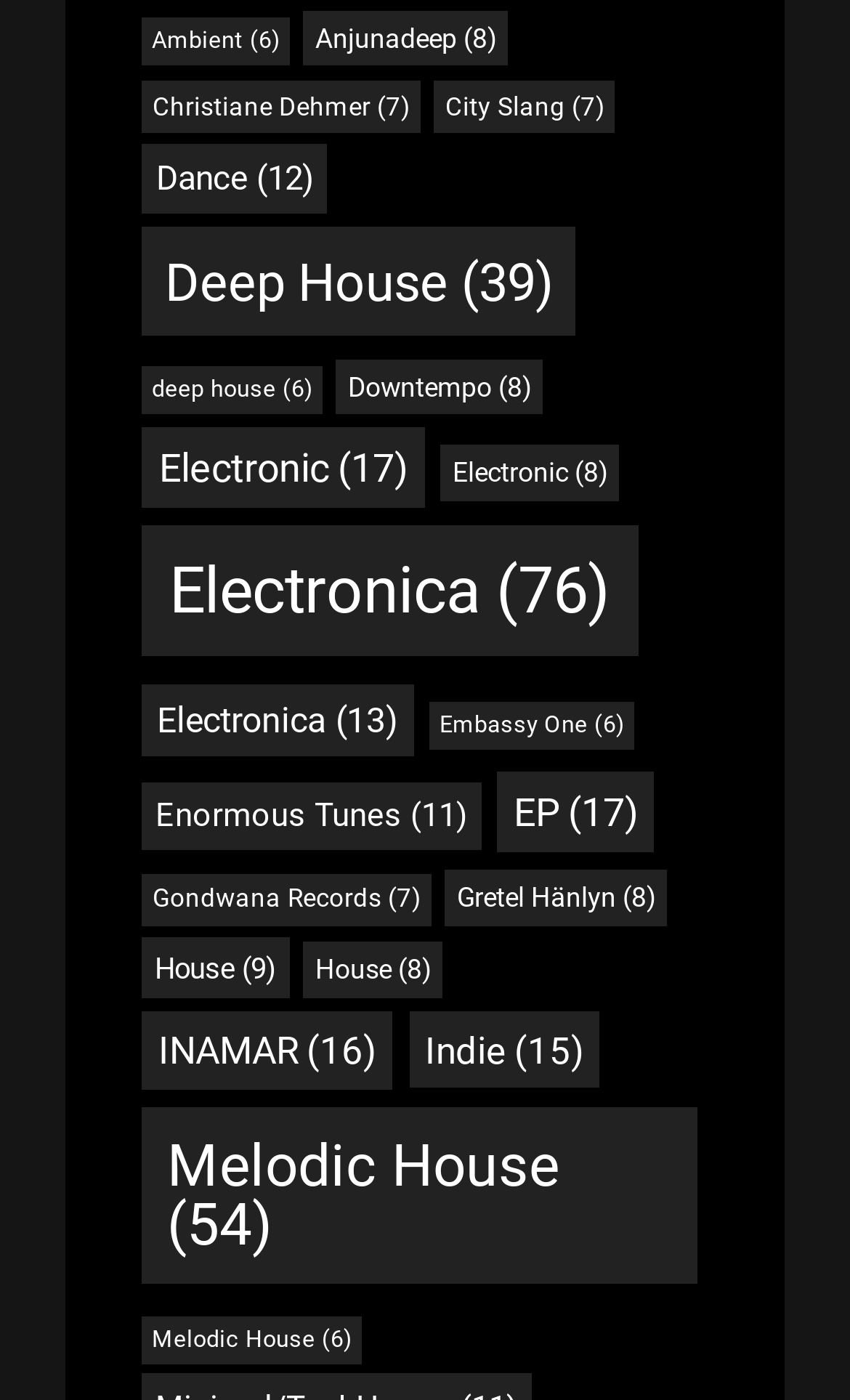Identify the bounding box for the UI element described as: "Electronica (13)". The coordinates should be four float numbers between 0 and 1, i.e., [left, top, right, bottom].

[0.167, 0.489, 0.487, 0.541]